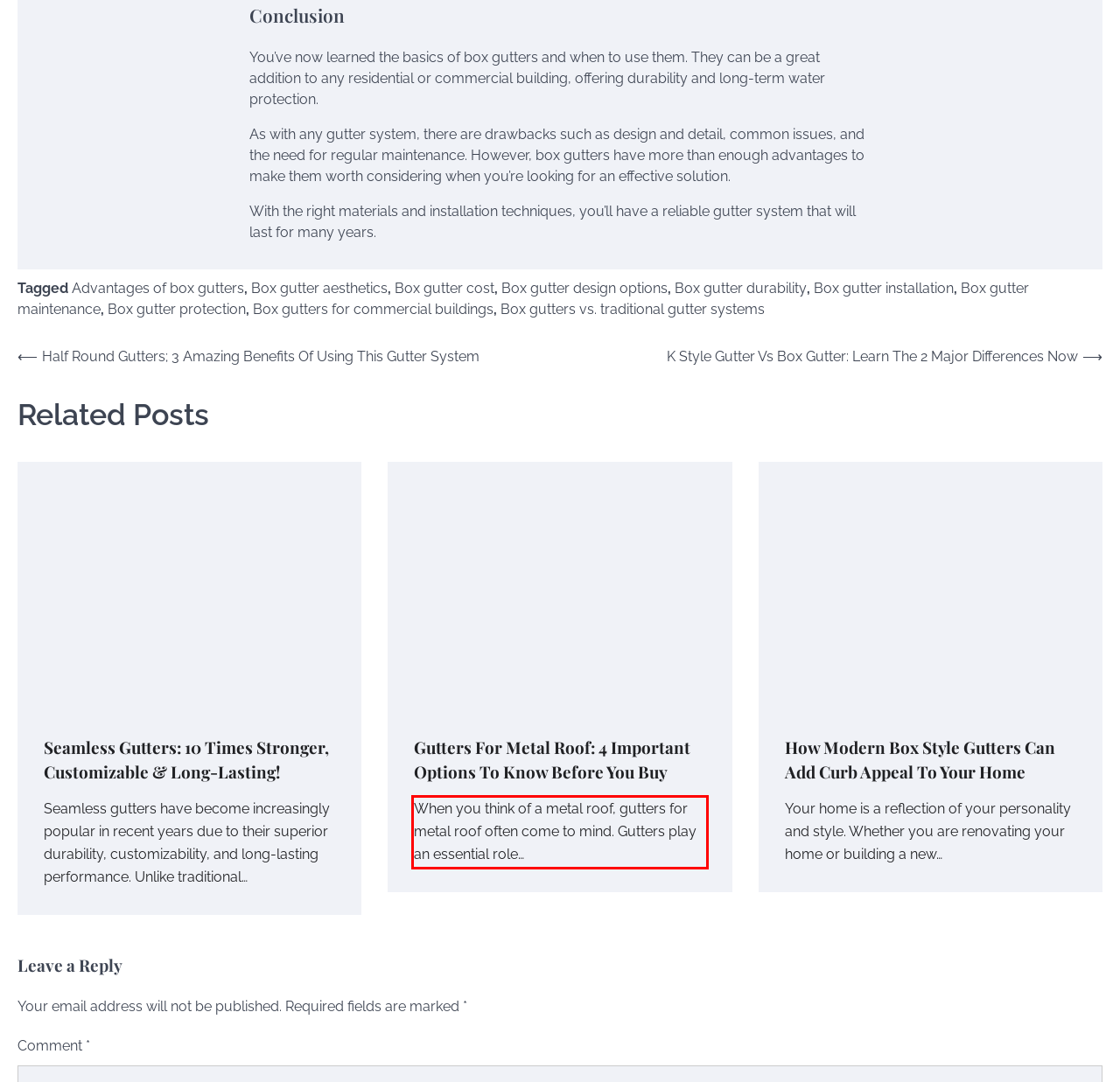Using the provided webpage screenshot, recognize the text content in the area marked by the red bounding box.

When you think of a metal roof, gutters for metal roof often come to mind. Gutters play an essential role…